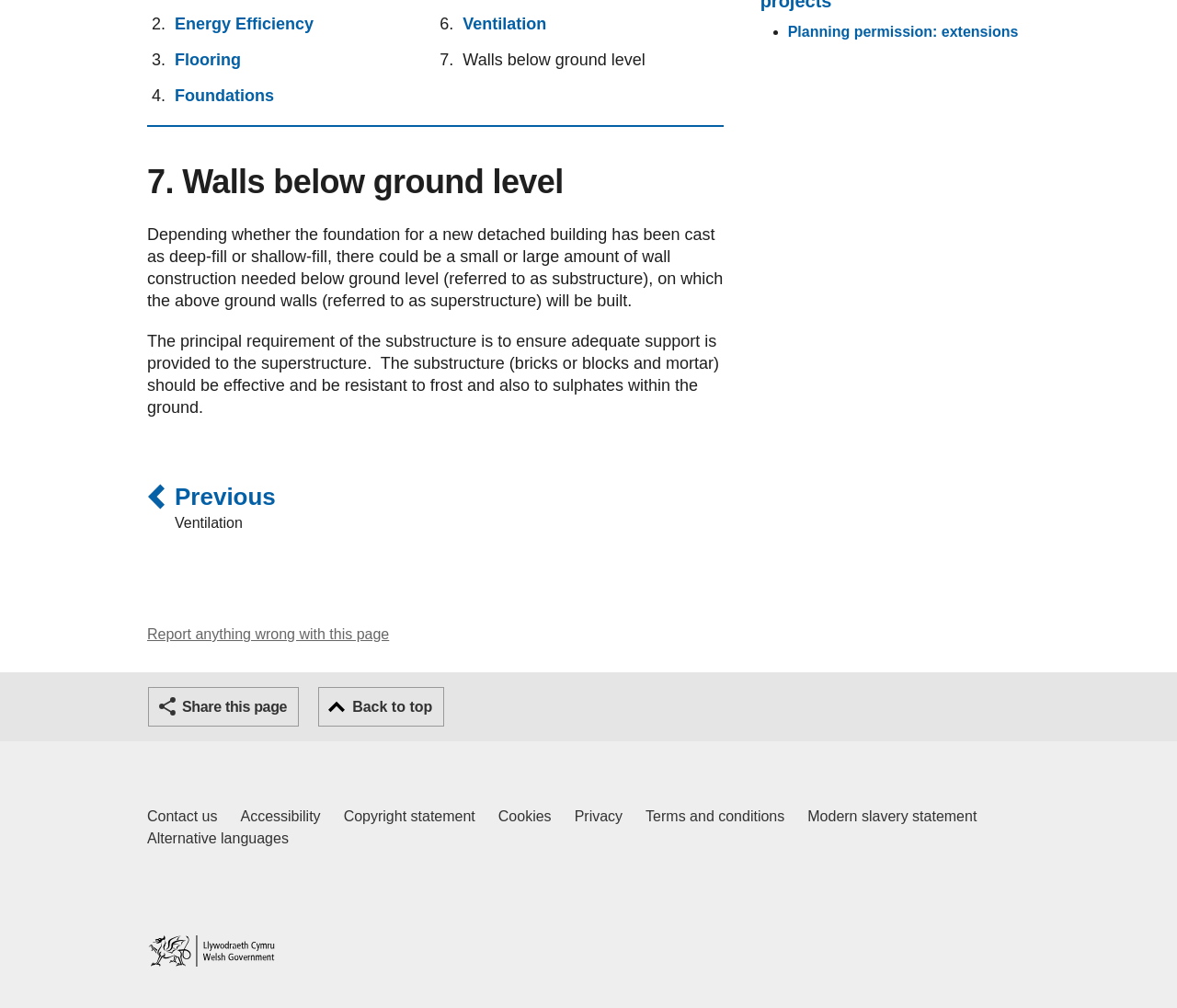Extract the bounding box coordinates for the described element: "Home". The coordinates should be represented as four float numbers between 0 and 1: [left, top, right, bottom].

[0.125, 0.928, 0.234, 0.959]